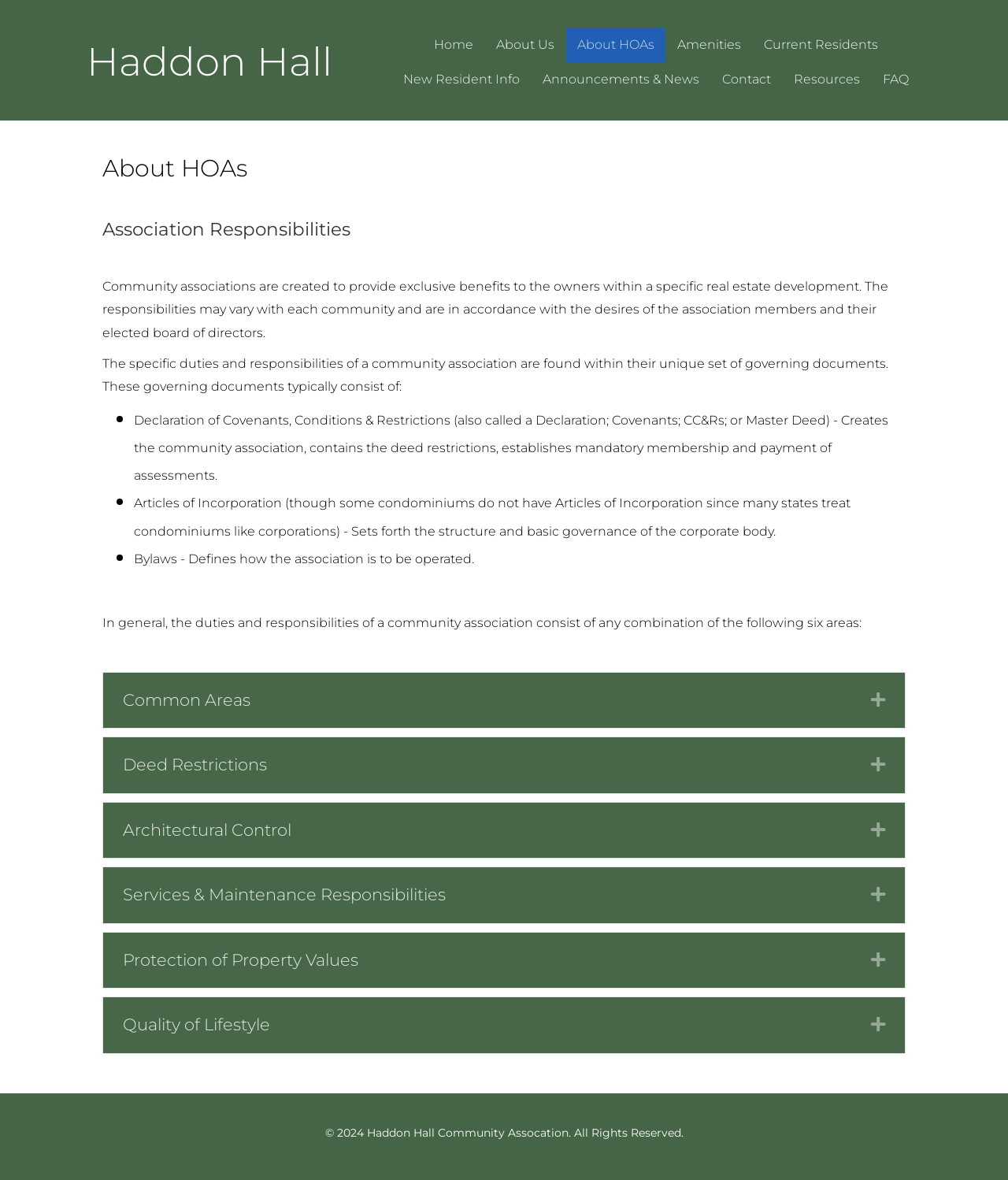Locate the bounding box coordinates of the element that should be clicked to execute the following instruction: "View period underwear products".

None